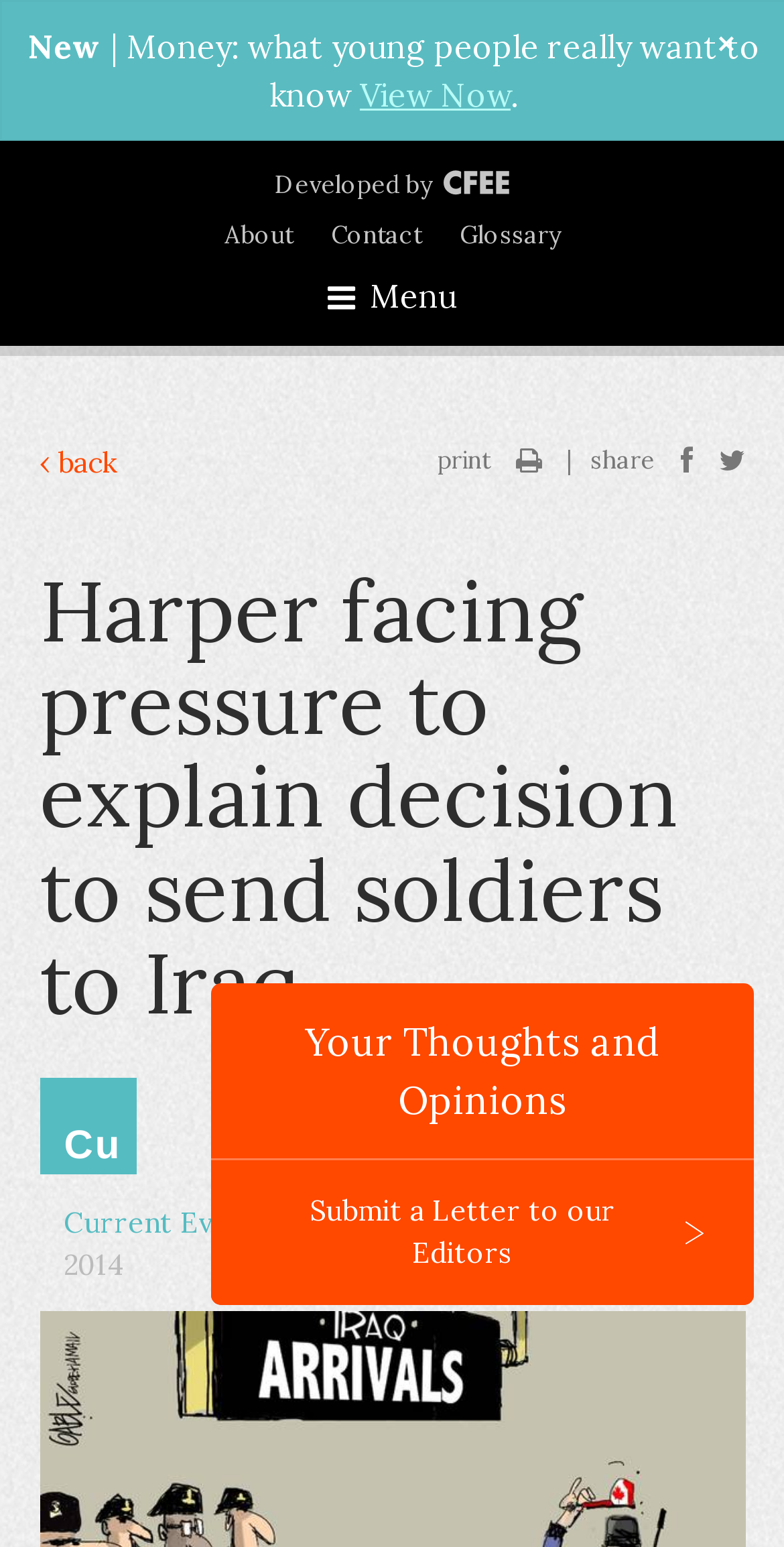Identify the bounding box for the given UI element using the description provided. Coordinates should be in the format (top-left x, top-left y, bottom-right x, bottom-right y) and must be between 0 and 1. Here is the description: Glossary

[0.586, 0.142, 0.714, 0.161]